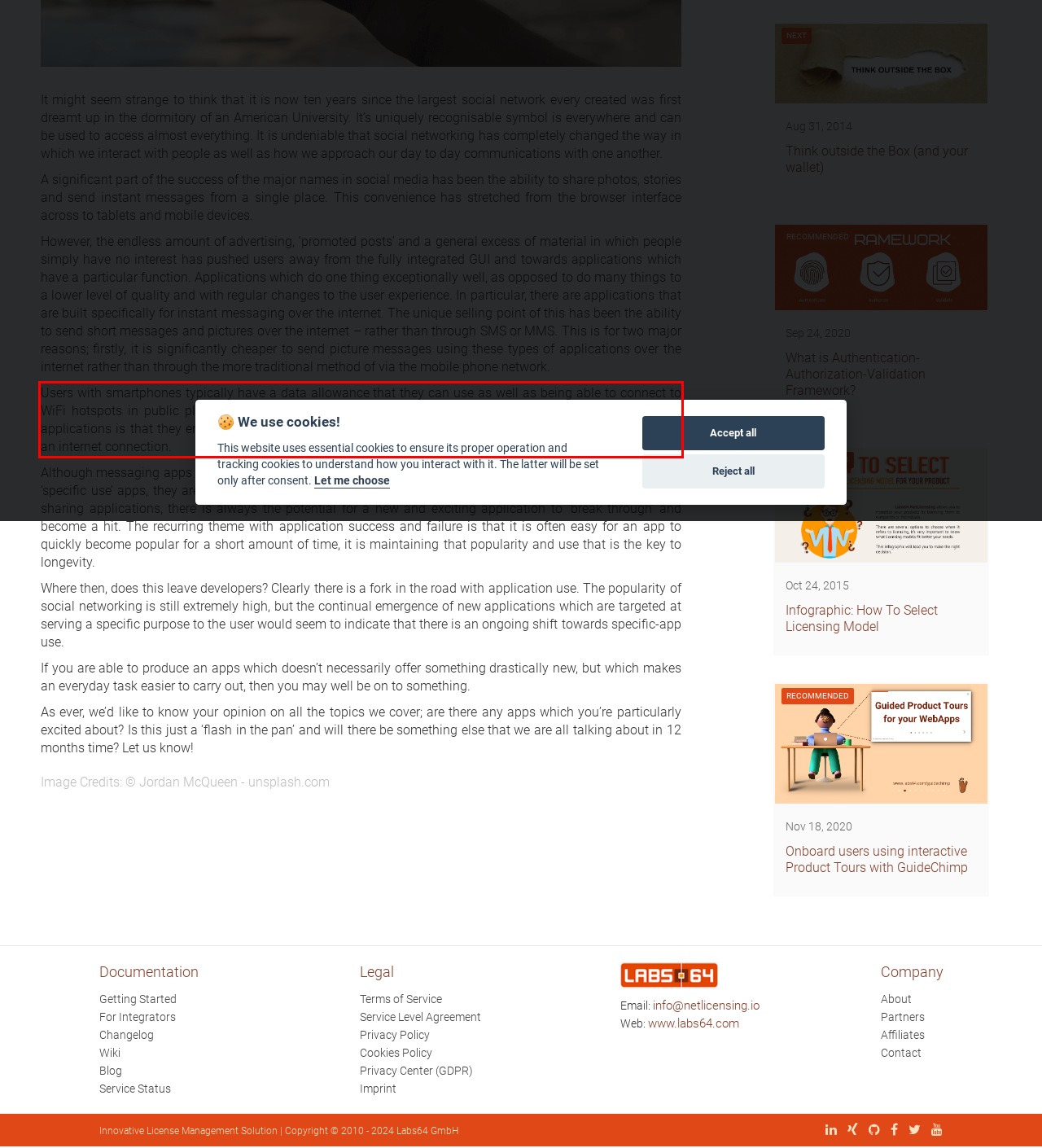Your task is to recognize and extract the text content from the UI element enclosed in the red bounding box on the webpage screenshot.

Users with smartphones typically have a data allowance that they can use as well as being able to connect to WiFi hotspots in public places. The second major reason for the success and popularity of these types of applications is that they enable people to send pictures and messages internationally with nothing more than an internet connection.